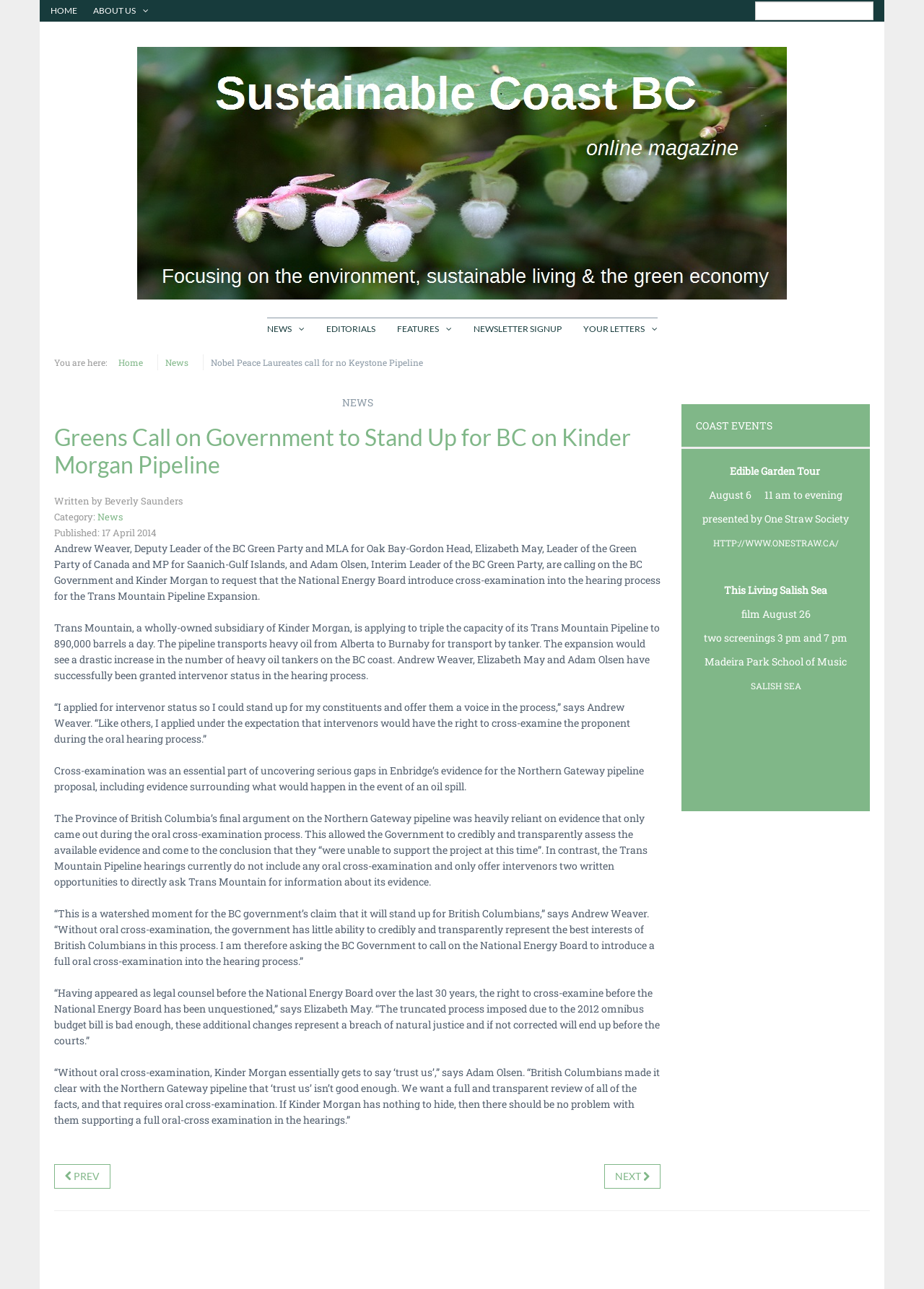Find the bounding box coordinates of the element you need to click on to perform this action: 'Click on the SUBMISSIONS link'. The coordinates should be represented by four float values between 0 and 1, in the format [left, top, right, bottom].

[0.38, 0.956, 0.454, 0.973]